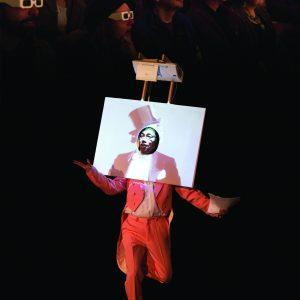Give a succinct answer to this question in a single word or phrase: 
What is the name of the festival?

Summerhall August Festival 2016